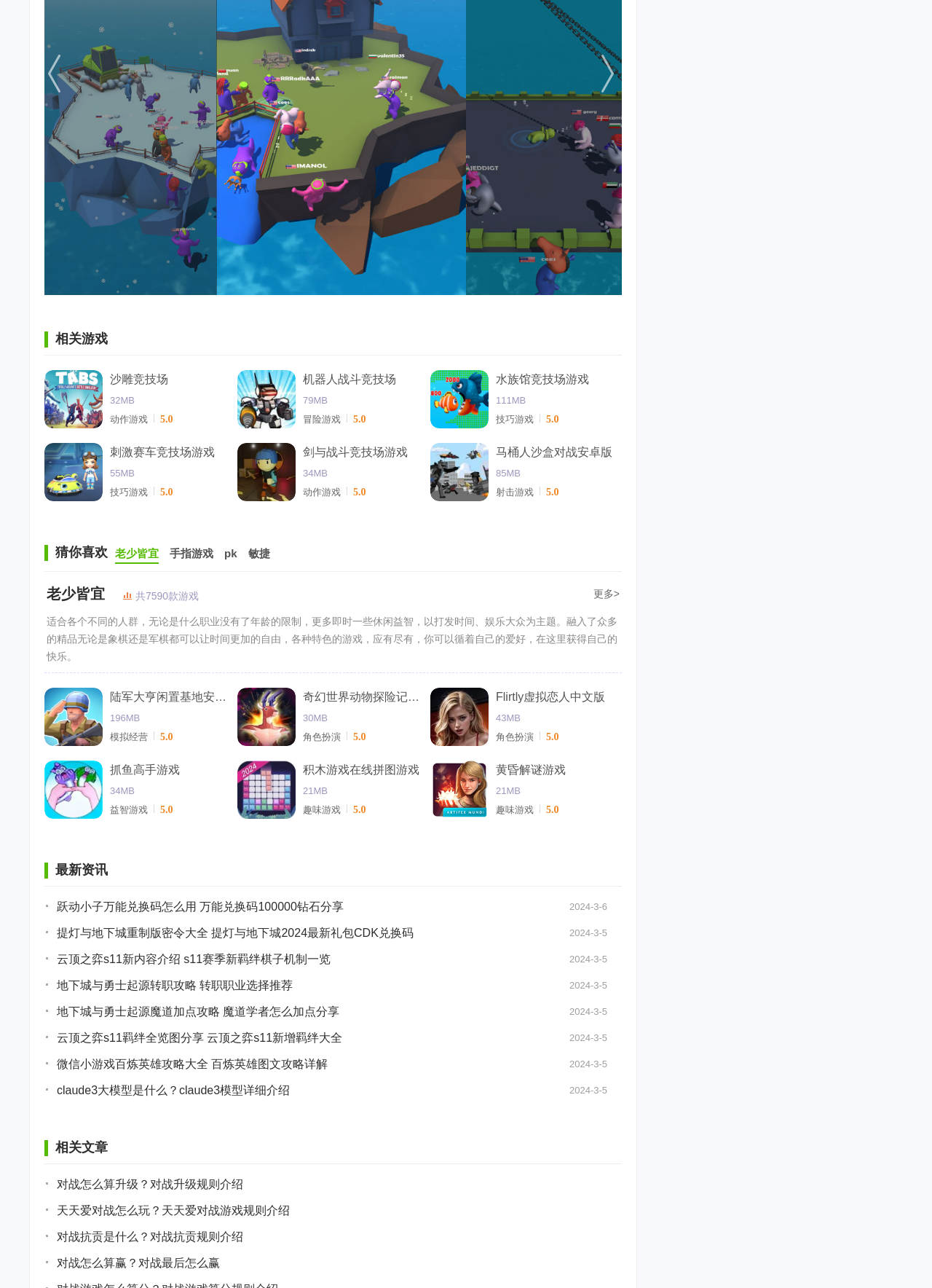Identify the bounding box coordinates of the area you need to click to perform the following instruction: "Click the link '更多>'".

[0.637, 0.452, 0.665, 0.469]